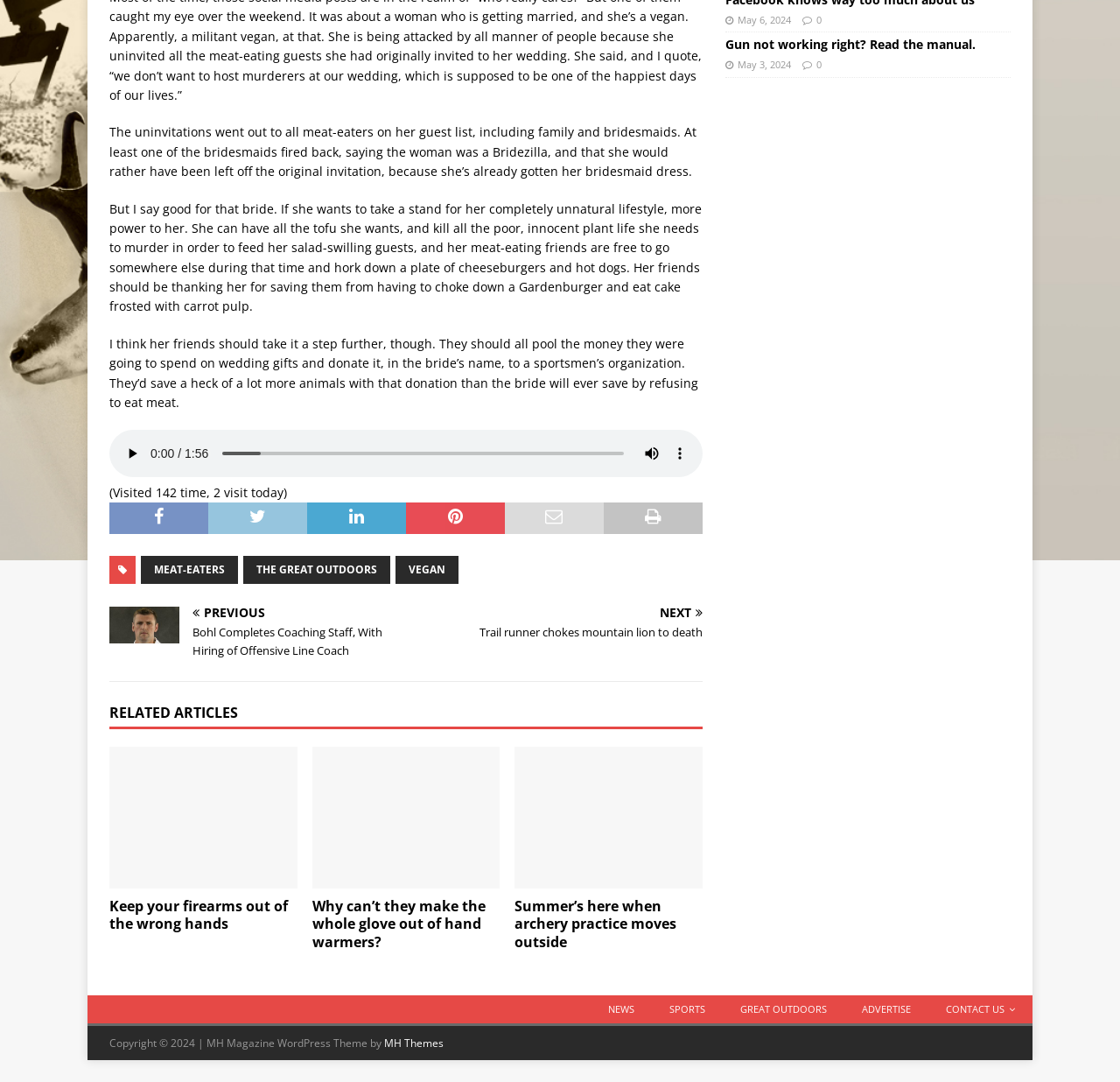Using the provided element description, identify the bounding box coordinates as (top-left x, top-left y, bottom-right x, bottom-right y). Ensure all values are between 0 and 1. Description: MH Themes

[0.343, 0.957, 0.396, 0.971]